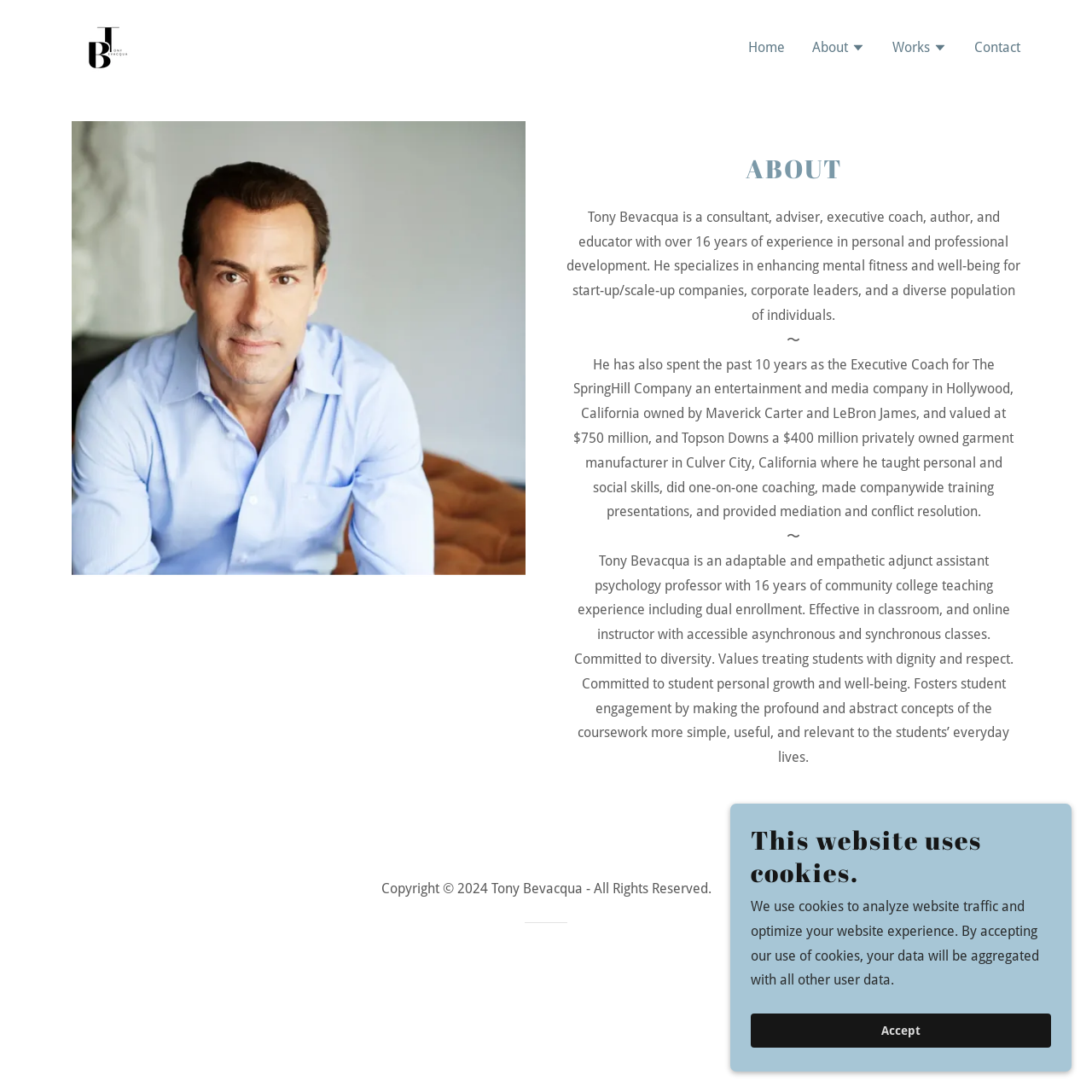Using the details in the image, give a detailed response to the question below:
What is Tony Bevacqua's profession?

Based on the webpage, Tony Bevacqua is described as a consultant, adviser, executive coach, author, and educator with over 16 years of experience in personal and professional development.